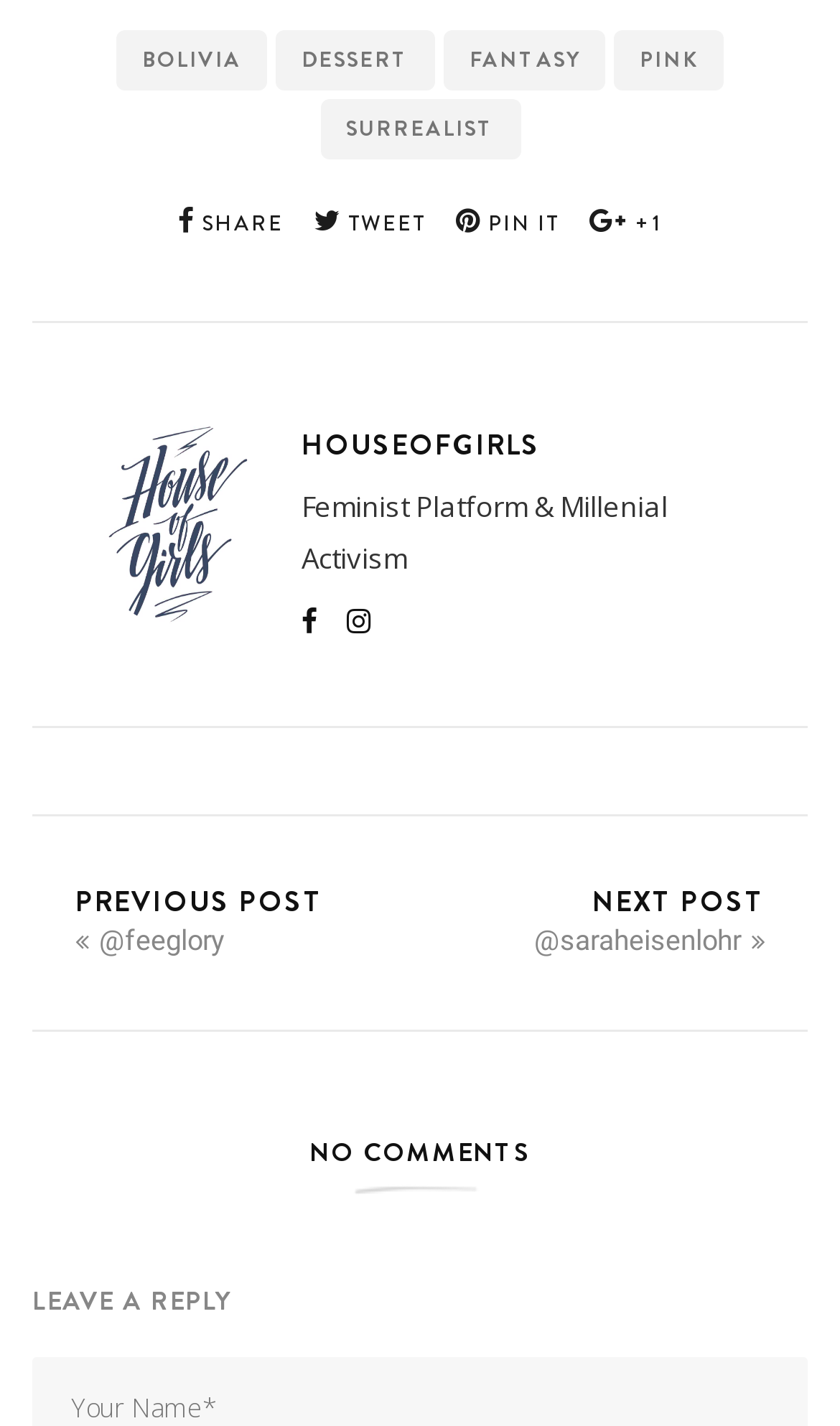What is the name of the platform?
Please provide a comprehensive answer based on the information in the image.

The name of the platform is HOUSEOFGIRLS, as indicated by the heading element with the text 'HOUSEOFGIRLS'.